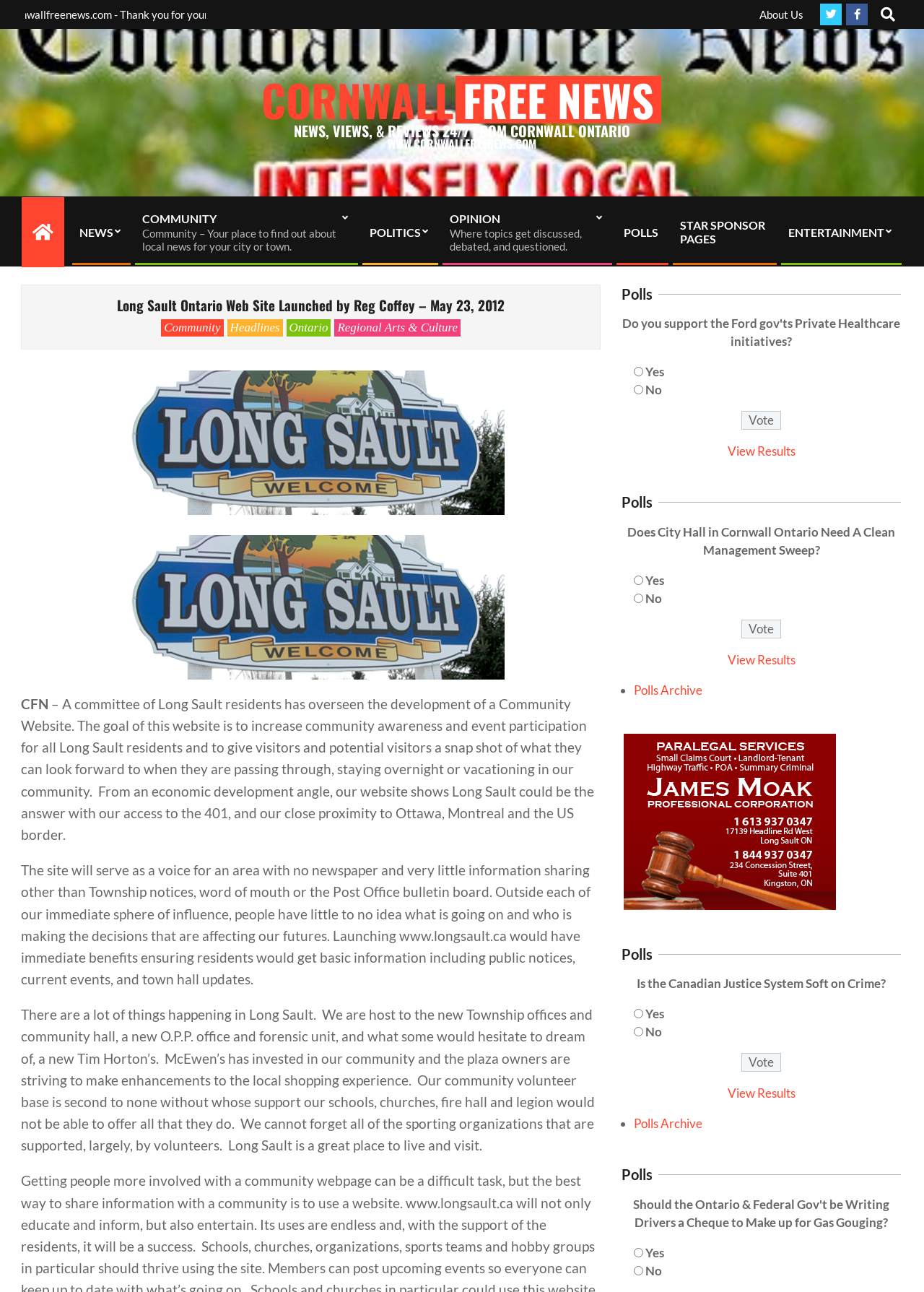Can you locate the main headline on this webpage and provide its text content?

Long Sault Ontario Web Site Launched by Reg Coffey – May 23, 2012